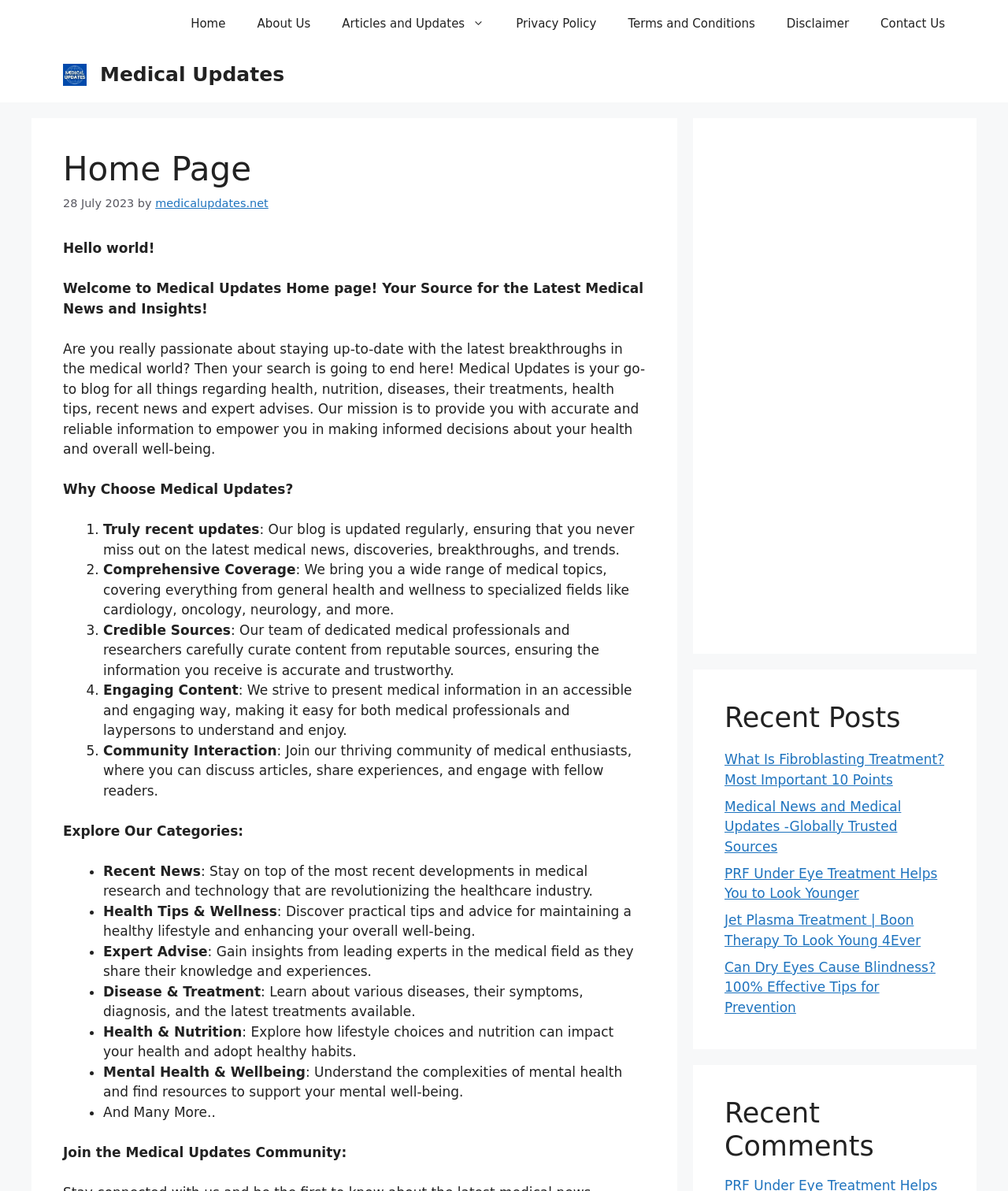How often is the Medical Updates blog updated?
Please use the image to provide an in-depth answer to the question.

The frequency of updates on the Medical Updates blog can be inferred from the introductory text on the homepage, which states that the blog is updated regularly to ensure that readers never miss out on the latest medical news and discoveries.